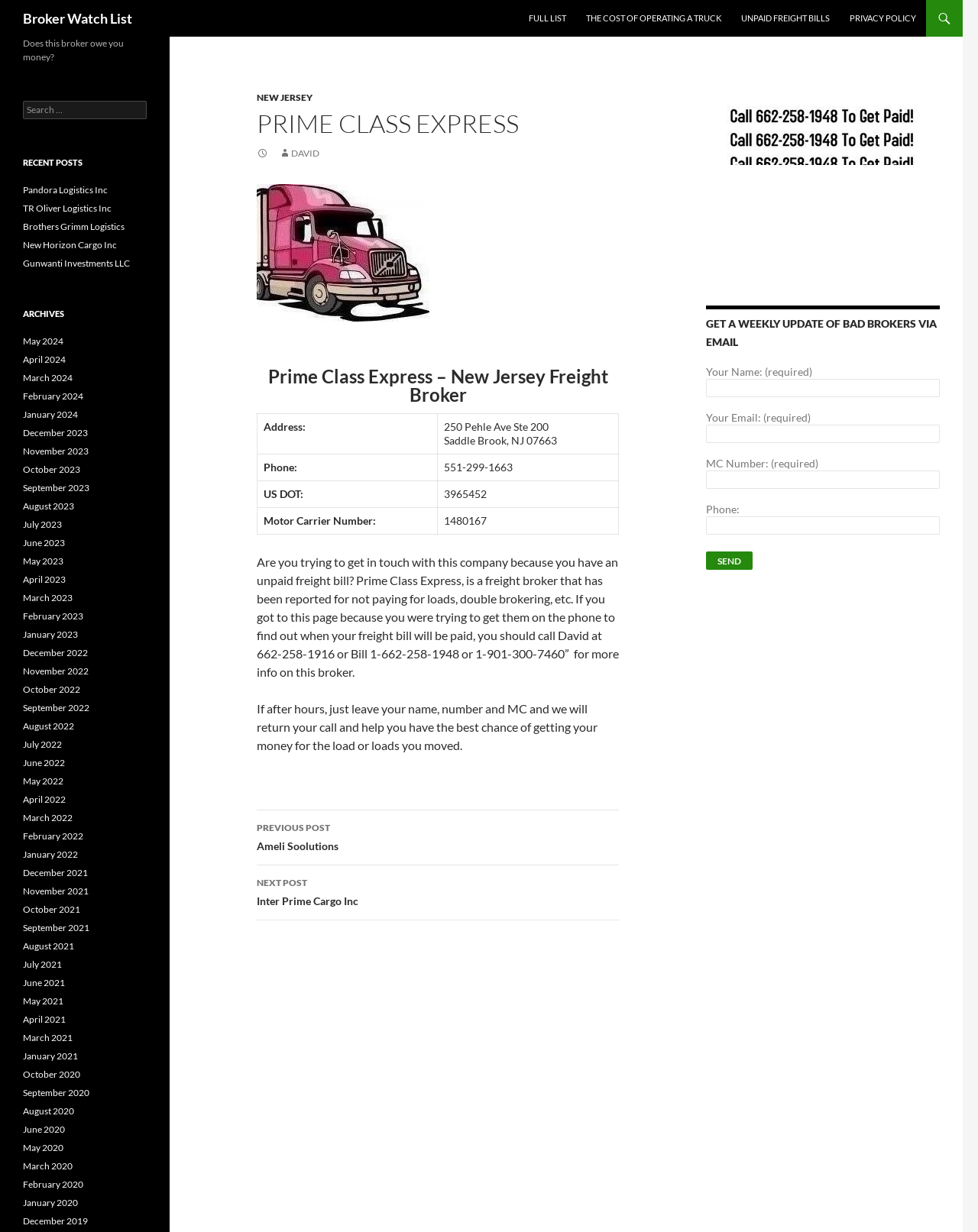Identify the bounding box coordinates of the element that should be clicked to fulfill this task: "Get a weekly update of bad brokers via email". The coordinates should be provided as four float numbers between 0 and 1, i.e., [left, top, right, bottom].

[0.722, 0.248, 0.961, 0.285]